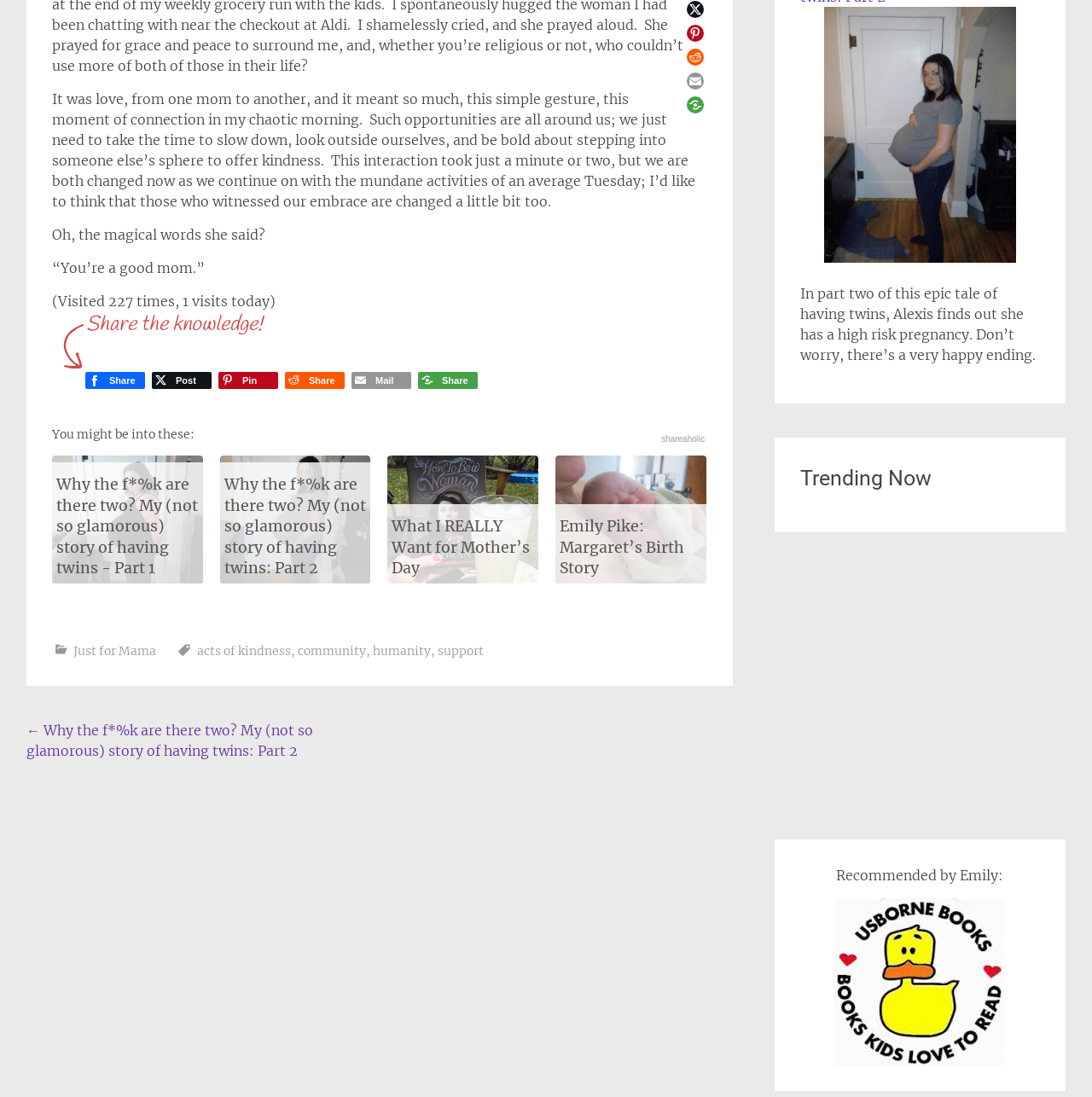Please predict the bounding box coordinates (top-left x, top-left y, bottom-right x, bottom-right y) for the UI element in the screenshot that fits the description: Emily Pike: Margaret’s Birth Story

[0.509, 0.415, 0.647, 0.532]